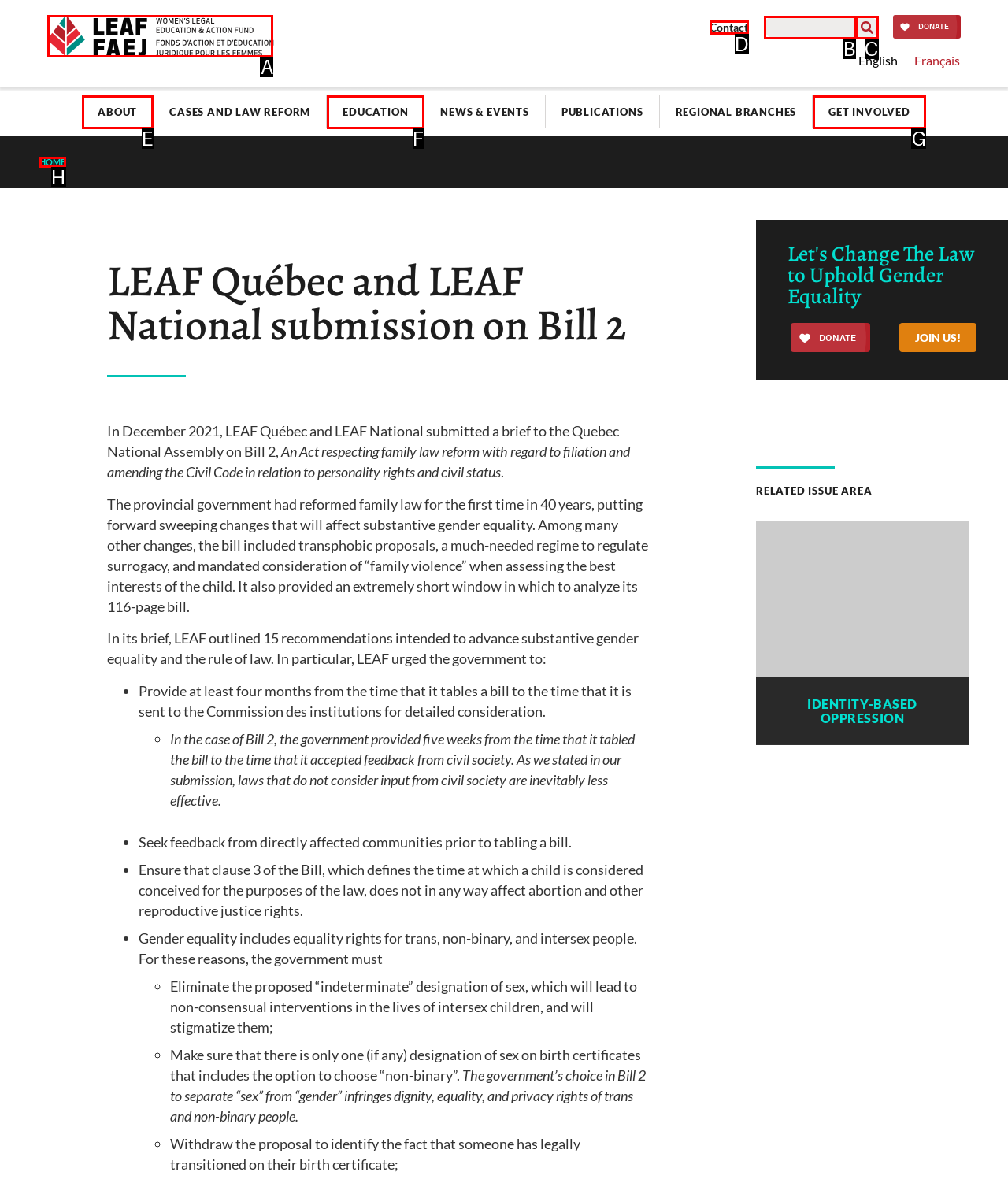For the given instruction: Click the LEAF logo, determine which boxed UI element should be clicked. Answer with the letter of the corresponding option directly.

A